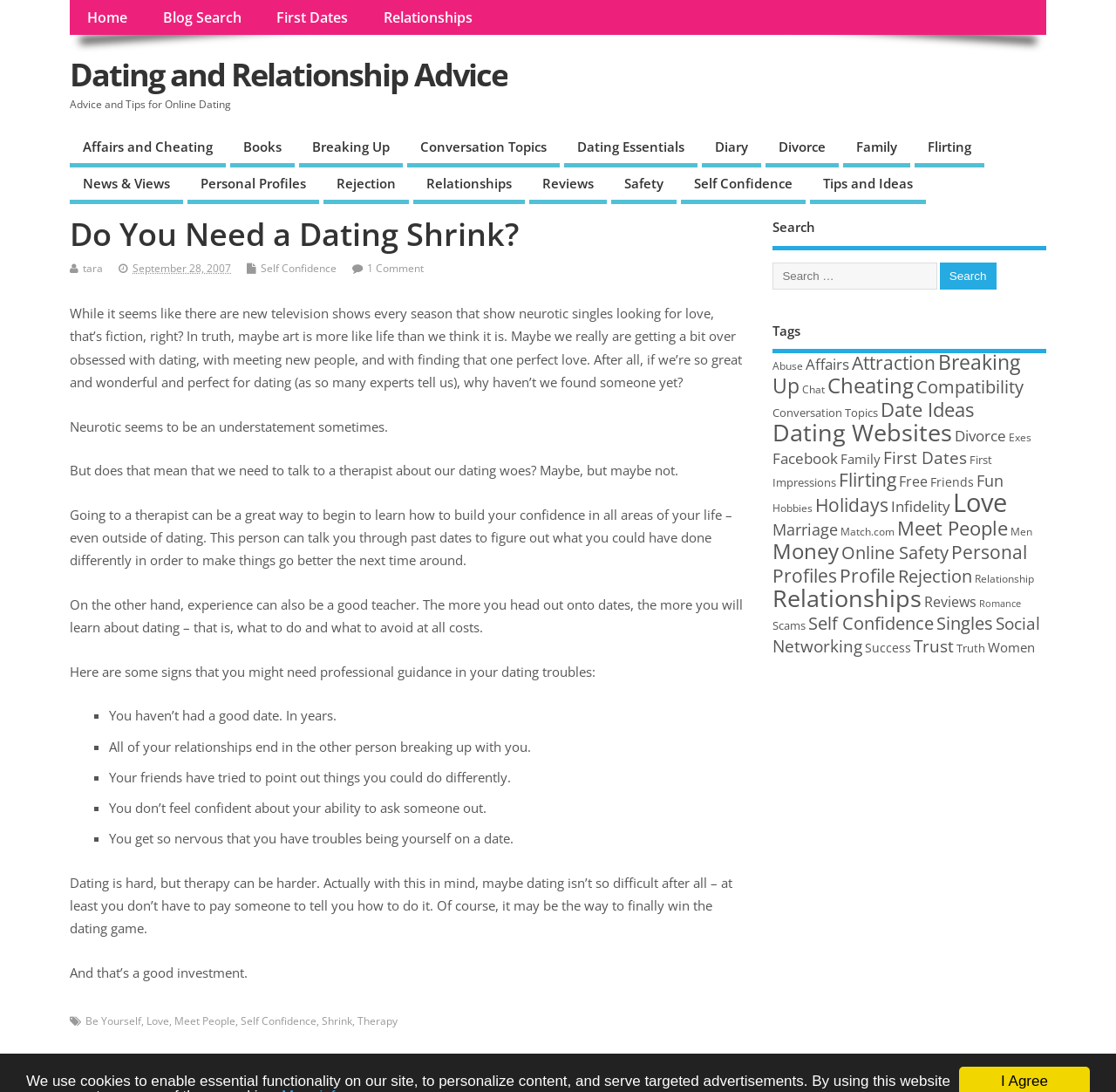Please determine the bounding box coordinates of the element's region to click in order to carry out the following instruction: "Click on the 'Self Confidence' link". The coordinates should be four float numbers between 0 and 1, i.e., [left, top, right, bottom].

[0.234, 0.239, 0.302, 0.252]